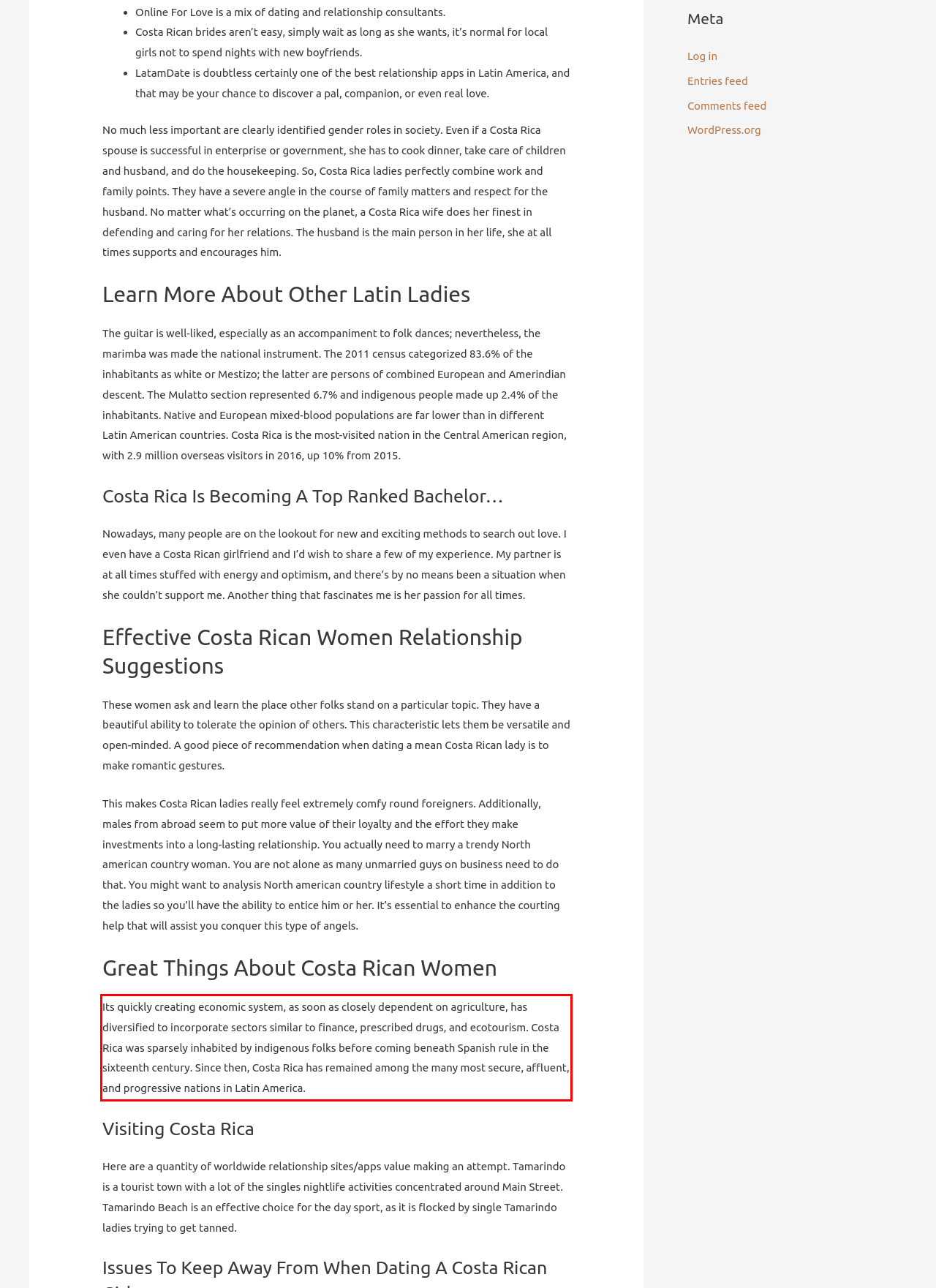Look at the webpage screenshot and recognize the text inside the red bounding box.

Its quickly creating economic system, as soon as closely dependent on agriculture, has diversified to incorporate sectors similar to finance, prescribed drugs, and ecotourism. Costa Rica was sparsely inhabited by indigenous folks before coming beneath Spanish rule in the sixteenth century. Since then, Costa Rica has remained among the many most secure, affluent, and progressive nations in Latin America.